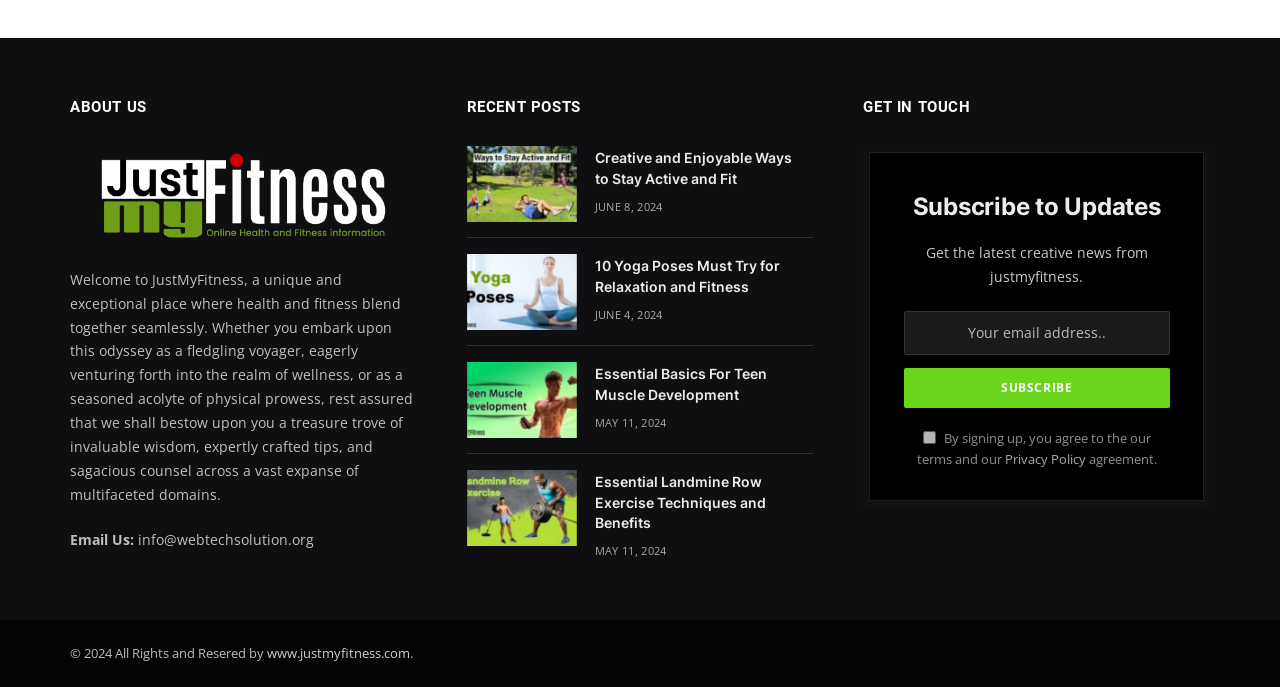Give a succinct answer to this question in a single word or phrase: 
What is the purpose of the textbox in the 'GET IN TOUCH' section?

To enter email address